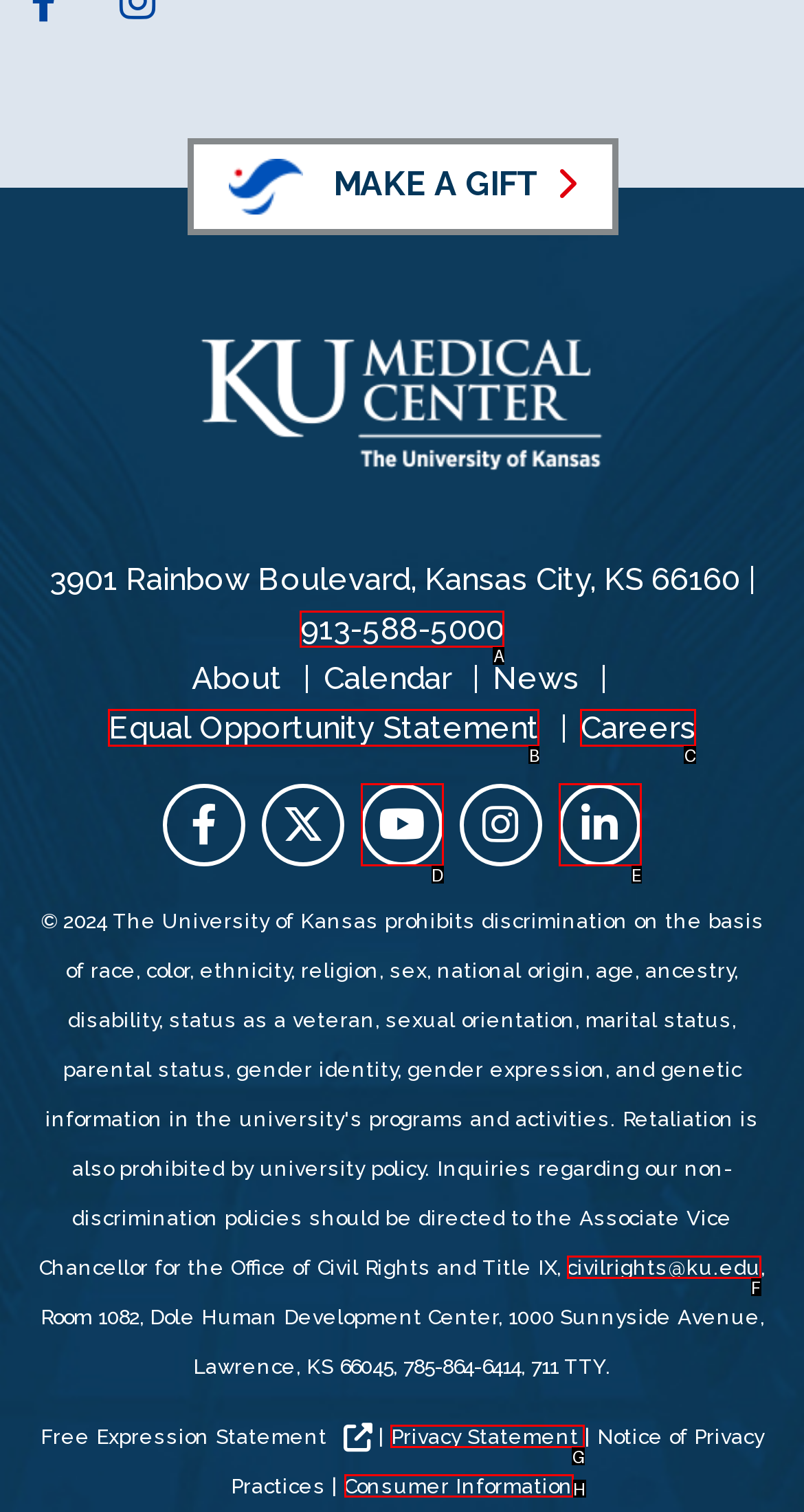Which choice should you pick to execute the task: Call 913-588-5000
Respond with the letter associated with the correct option only.

A